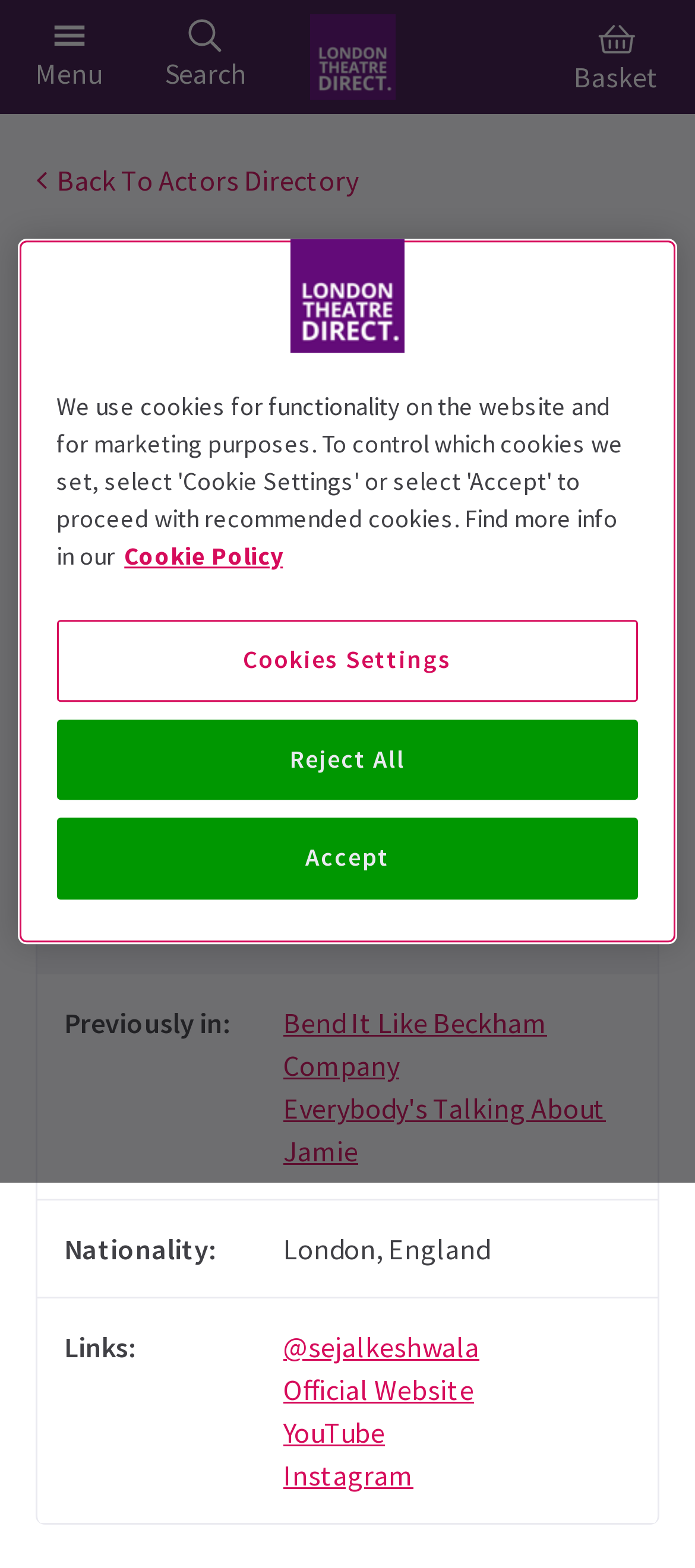Please identify the bounding box coordinates of the element that needs to be clicked to perform the following instruction: "Follow Sejal Keshwala on Instagram".

[0.408, 0.927, 0.908, 0.955]